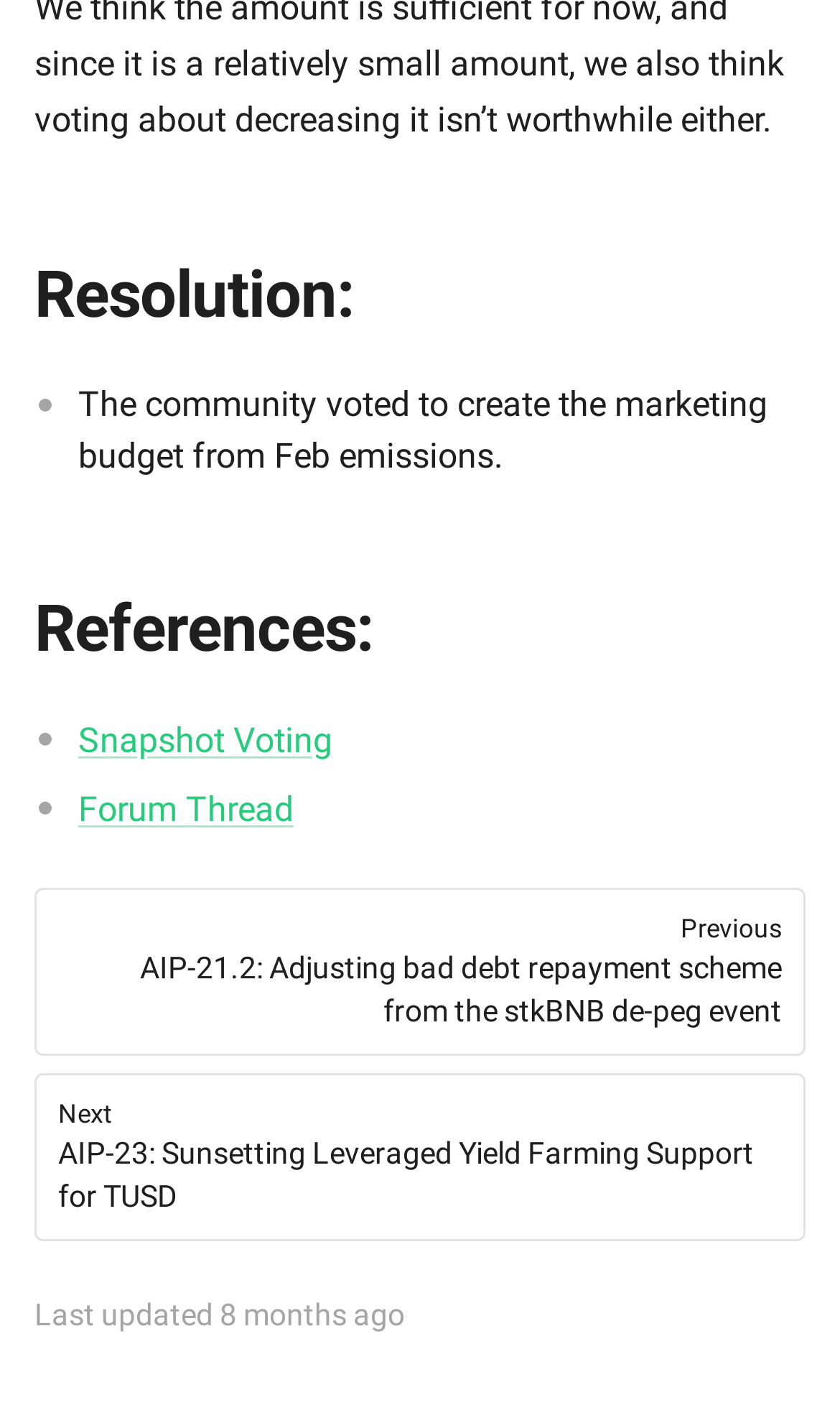What is the community voting for?
With the help of the image, please provide a detailed response to the question.

The community is voting to create the marketing budget from Feb emissions, as stated in the StaticText element with the text 'The community voted to create the marketing budget from Feb emissions.'